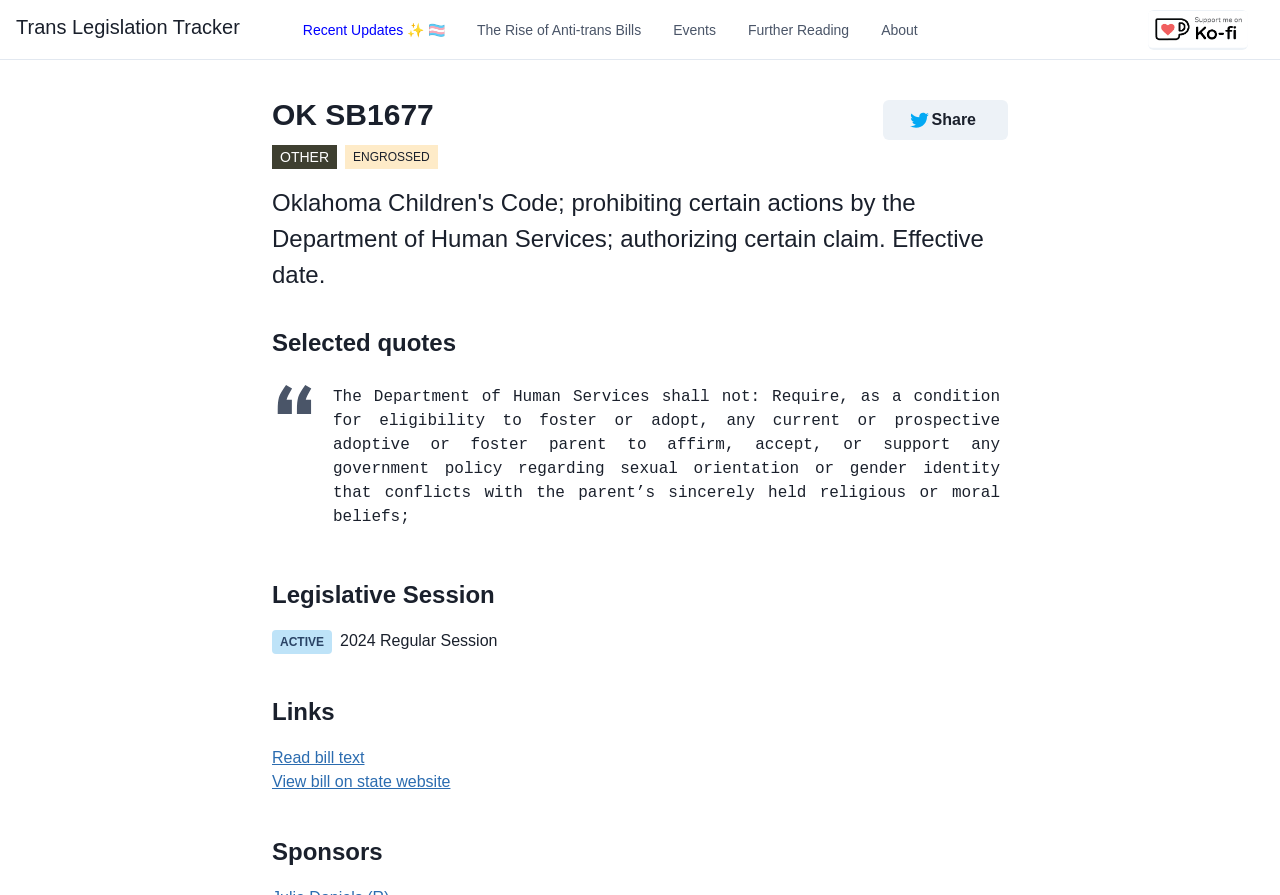What is the status of the bill?
Refer to the image and provide a concise answer in one word or phrase.

ACTIVE